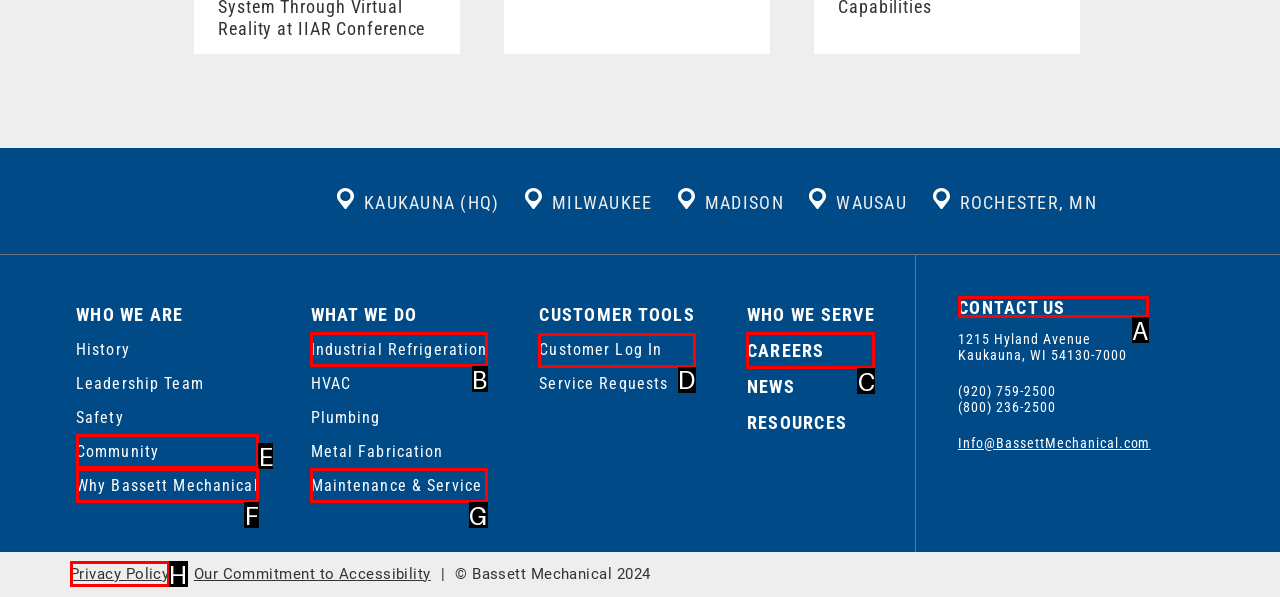Select the proper HTML element to perform the given task: Log in as a customer Answer with the corresponding letter from the provided choices.

D